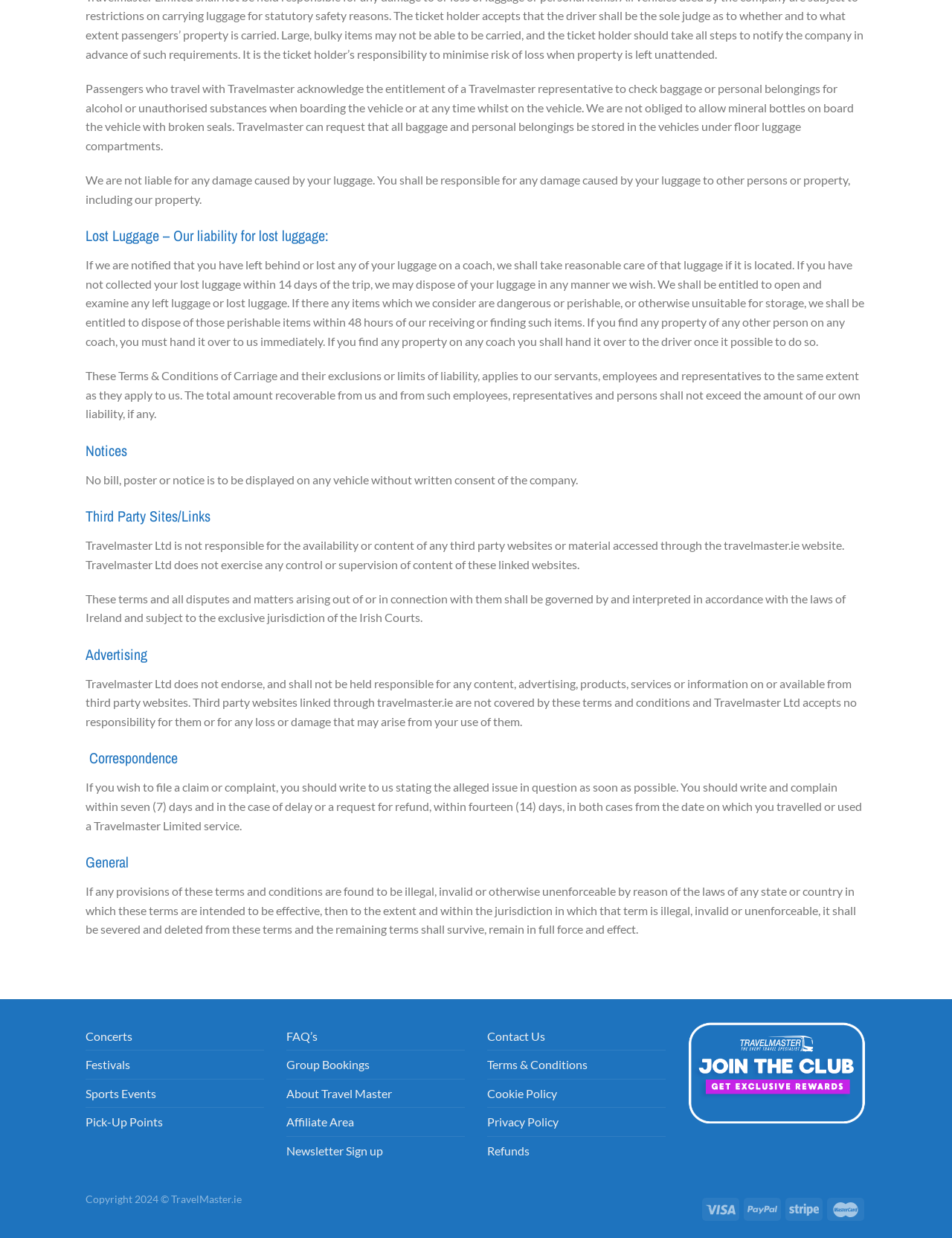Determine the bounding box coordinates for the area you should click to complete the following instruction: "Click on Concerts".

[0.09, 0.825, 0.139, 0.848]